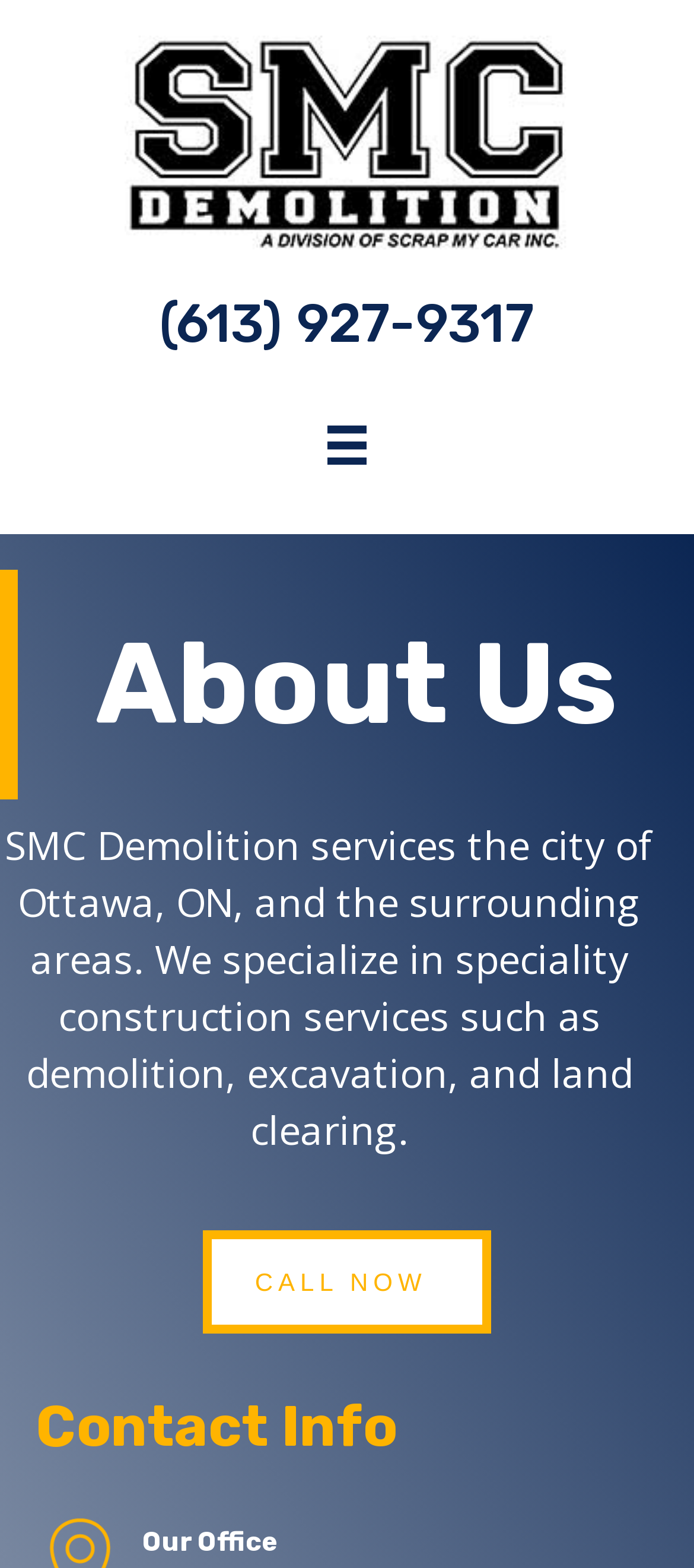Bounding box coordinates are specified in the format (top-left x, top-left y, bottom-right x, bottom-right y). All values are floating point numbers bounded between 0 and 1. Please provide the bounding box coordinate of the region this sentence describes: aria-label="Menu"

[0.435, 0.255, 0.565, 0.312]